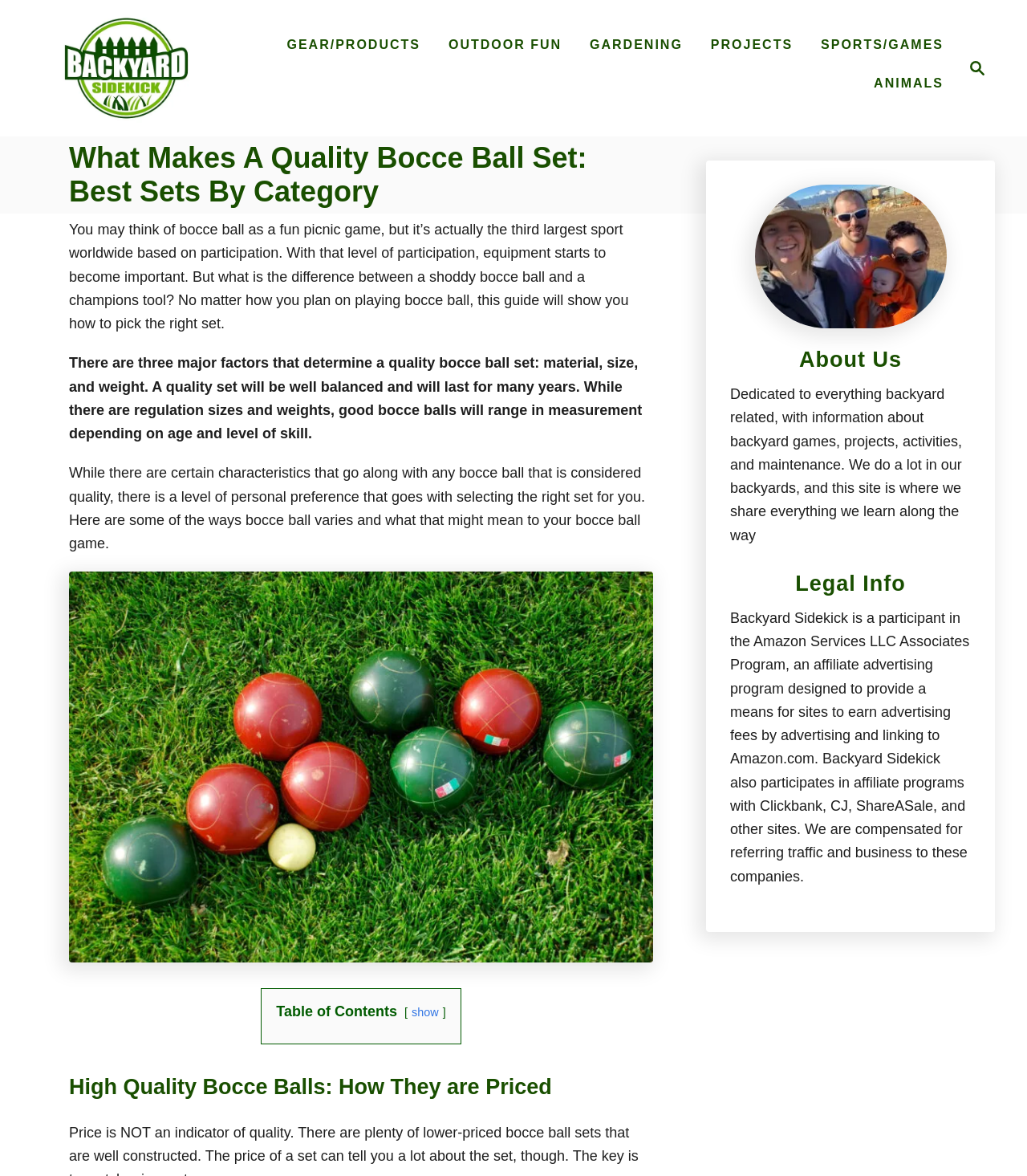Locate the heading on the webpage and return its text.

What Makes A Quality Bocce Ball Set: Best Sets By Category